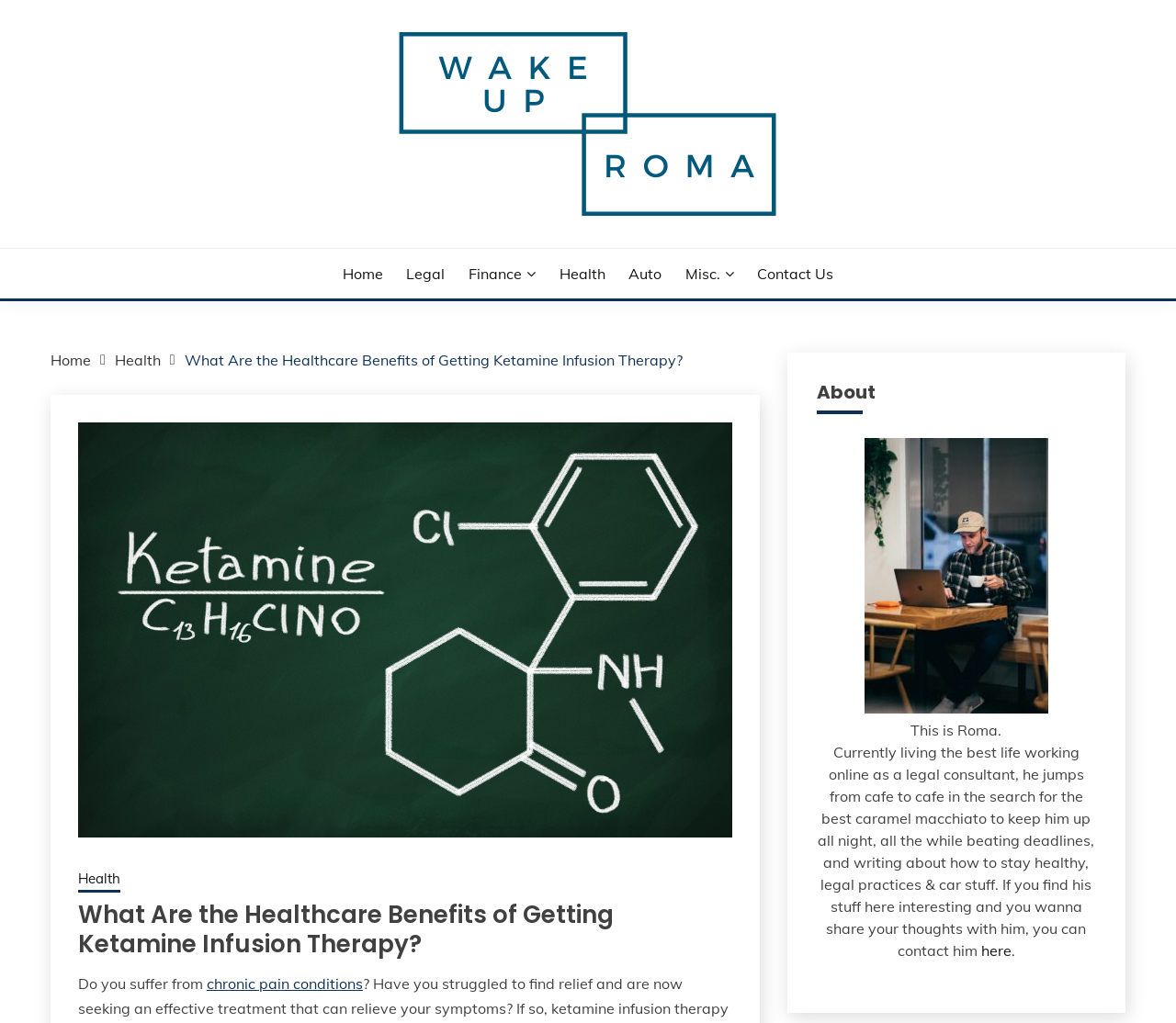What is the topic of the current webpage?
Please craft a detailed and exhaustive response to the question.

The topic of the current webpage can be determined by looking at the heading 'What Are the Healthcare Benefits of Getting Ketamine Infusion Therapy?' and the image description 'Do you want to feel rejuvenated and 10 years younger again? Here are the healthcare benefits of getting ketamine infusion therapy.'